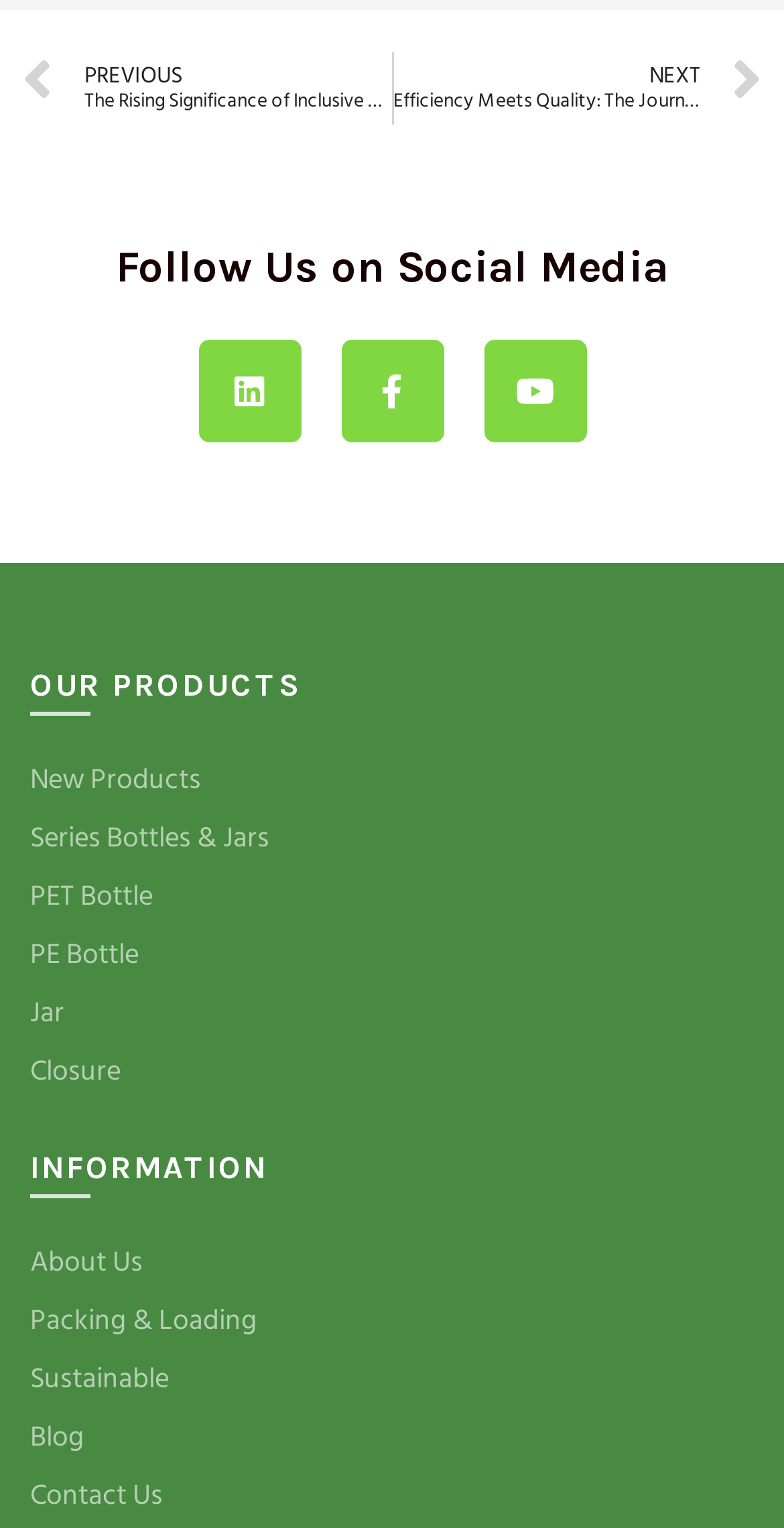Please reply to the following question using a single word or phrase: 
How many social media platforms are linked?

3